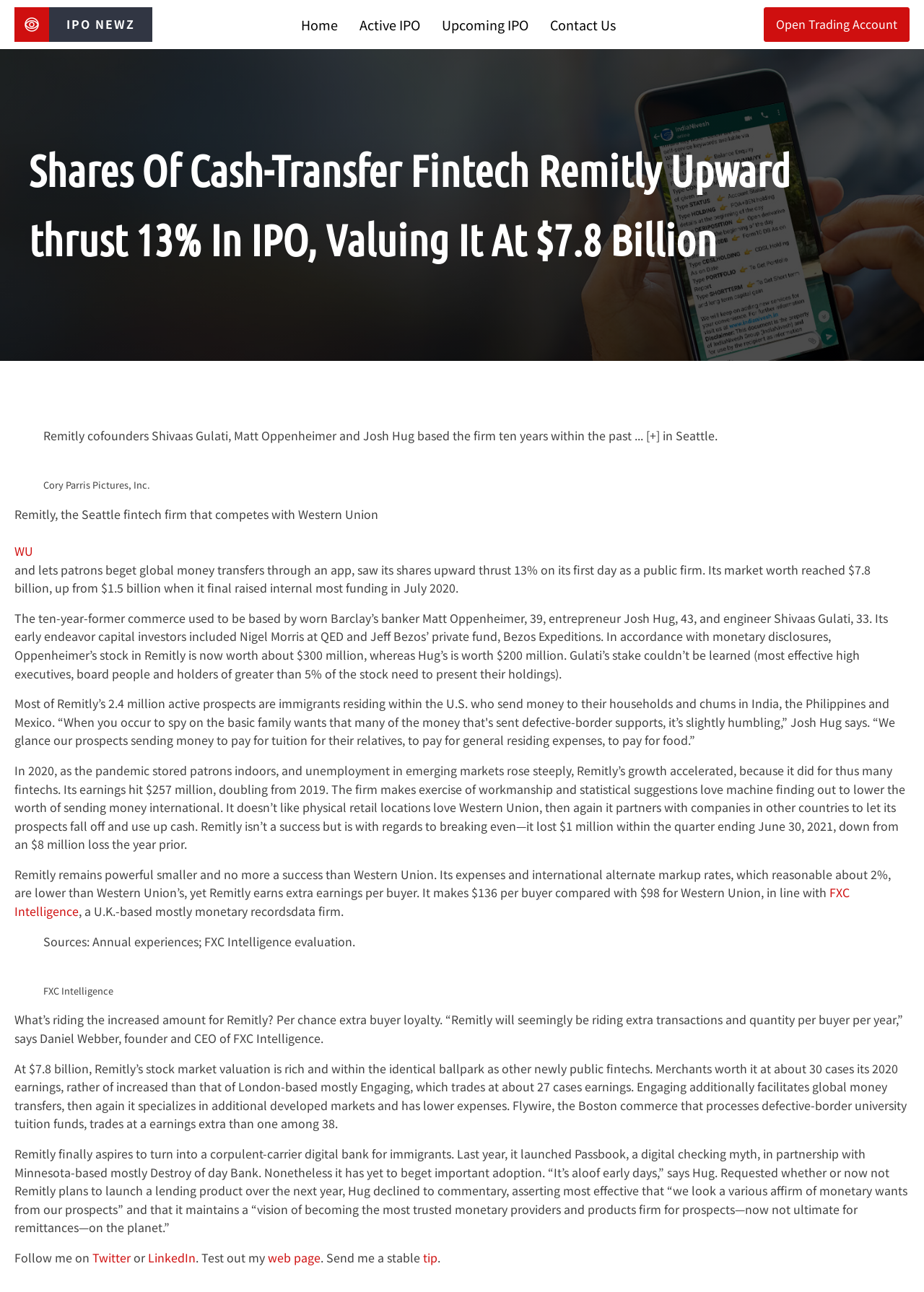Find the main header of the webpage and produce its text content.

Shares Of Cash-Transfer Fintech Remitly Upward thrust 13% In IPO, Valuing It At $7.8 Billion